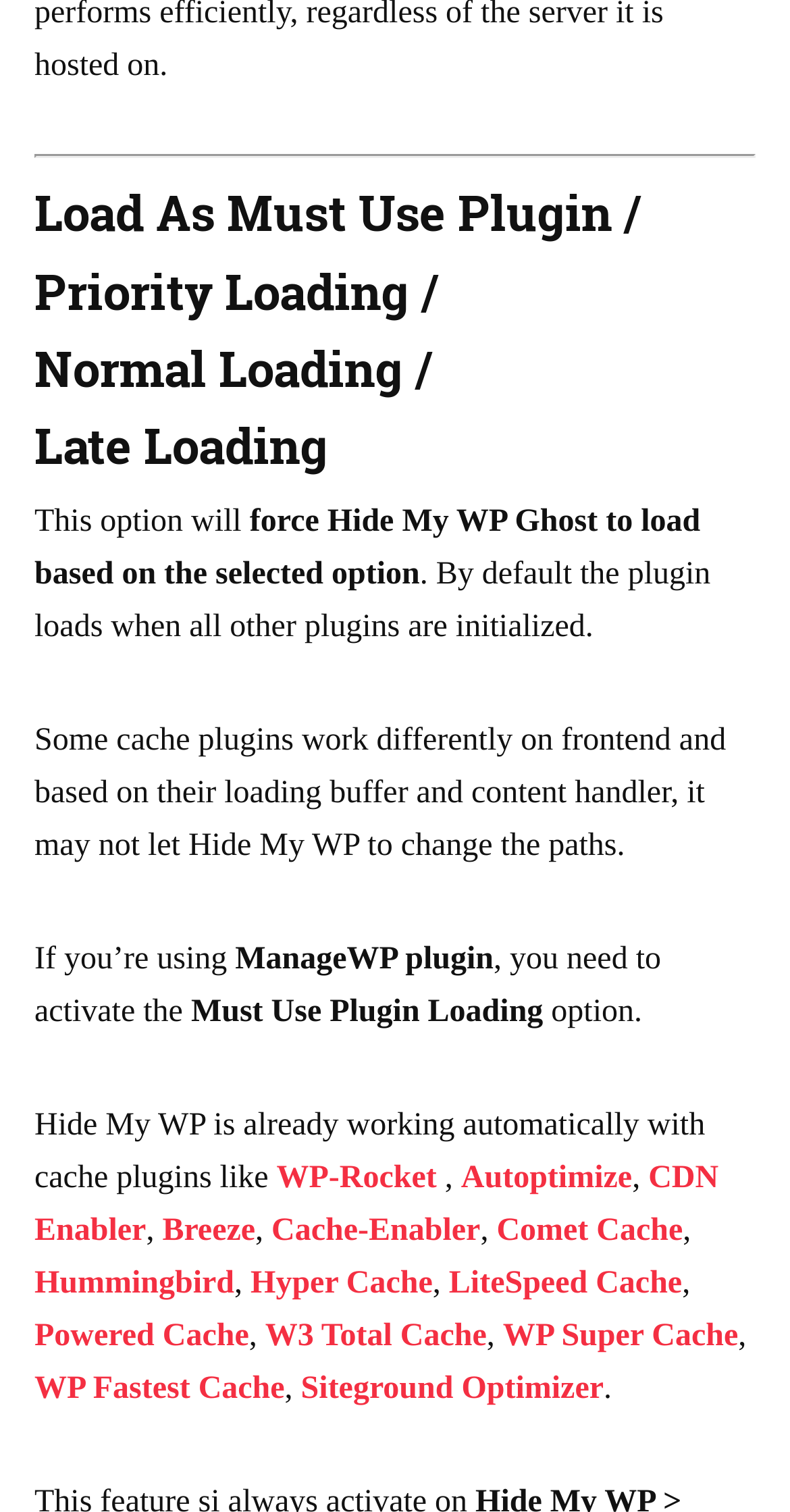What is the effect of selecting the 'Late Loading' option?
Please answer the question with as much detail and depth as you can.

The webpage states that selecting the 'Late Loading' option will force Hide My WP to load based on the selected option, implying that this option gives control over when Hide My WP loads.